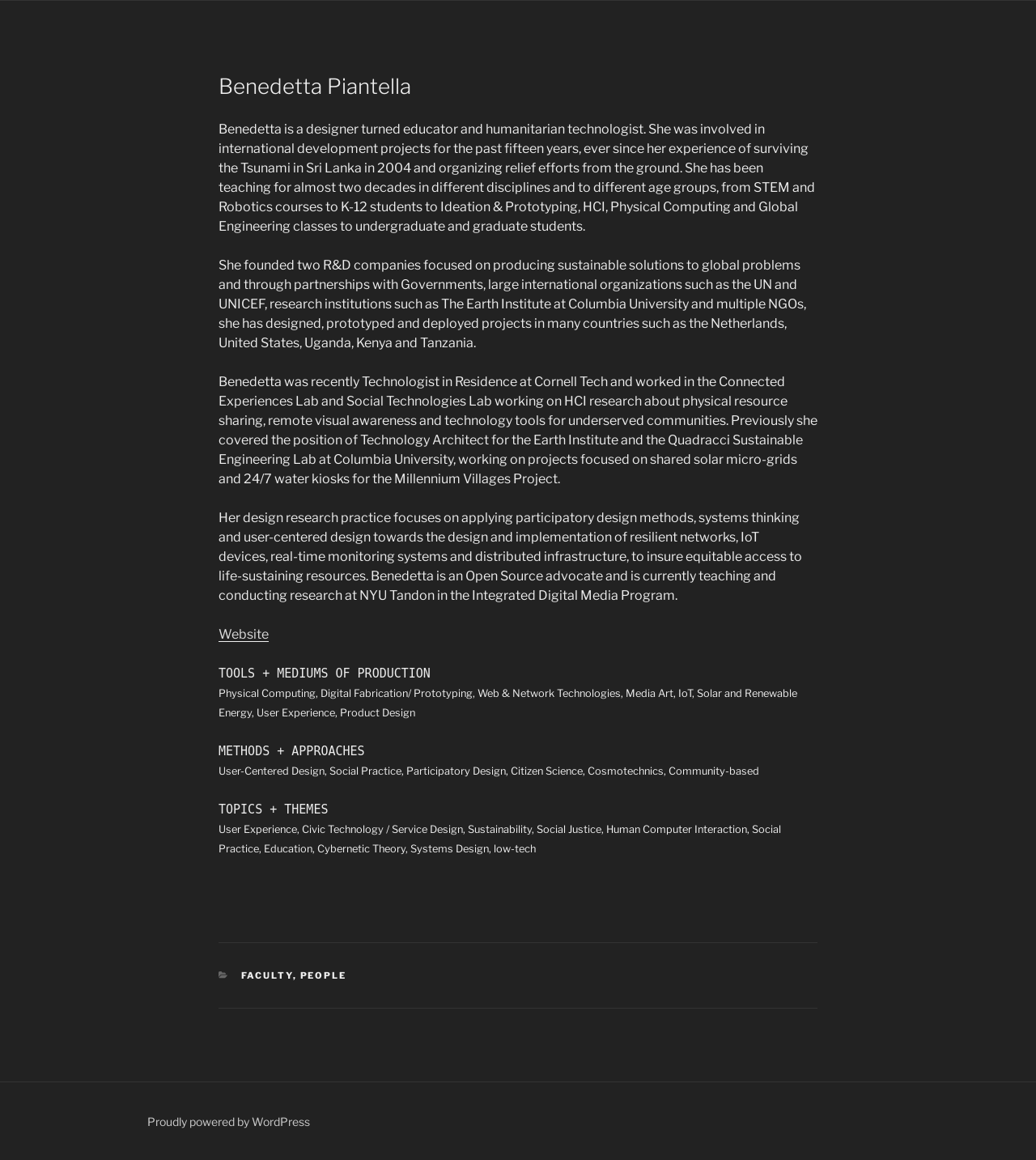Extract the bounding box of the UI element described as: "Proudly powered by WordPress".

[0.142, 0.961, 0.299, 0.973]